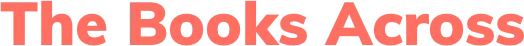Offer a detailed explanation of the image.

The image entitled "The Book Across" serves as a captivating visual element for the webpage dedicated to the "City of Heavenly Fire PDF Free Download." This image likely represents the thematic essence of the literature featured, inviting readers to explore a world of fiction and fantasy. Positioned prominently, it draws attention while effectively complementing the title of the site, which also emphasizes a literary focus. The bold, inviting typography enhances its appeal, suggesting a welcoming environment for avid readers seeking to immerse themselves in the world of books.